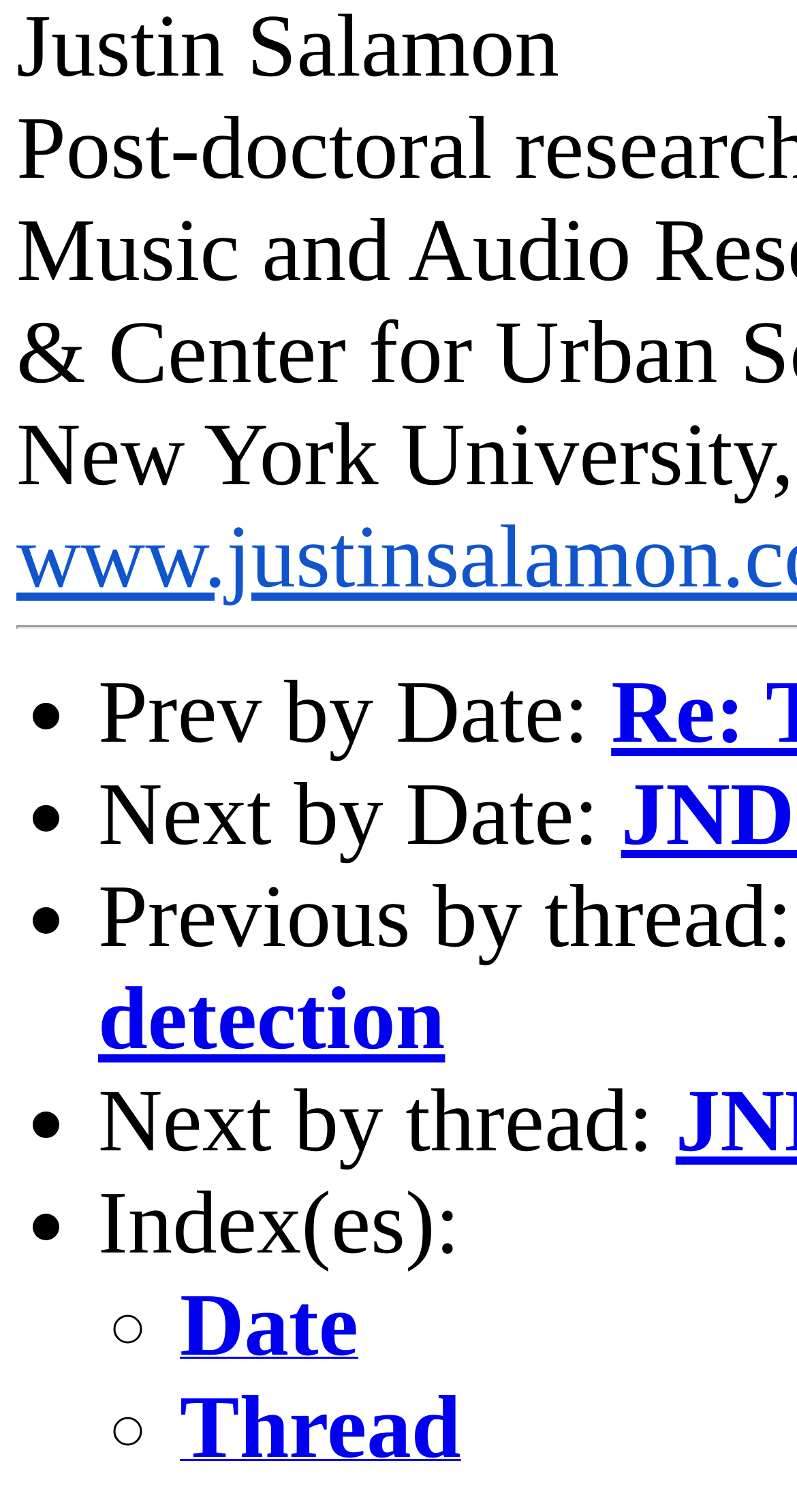Extract the bounding box coordinates for the described element: "Thread". The coordinates should be represented as four float numbers between 0 and 1: [left, top, right, bottom].

[0.226, 0.946, 0.578, 0.969]